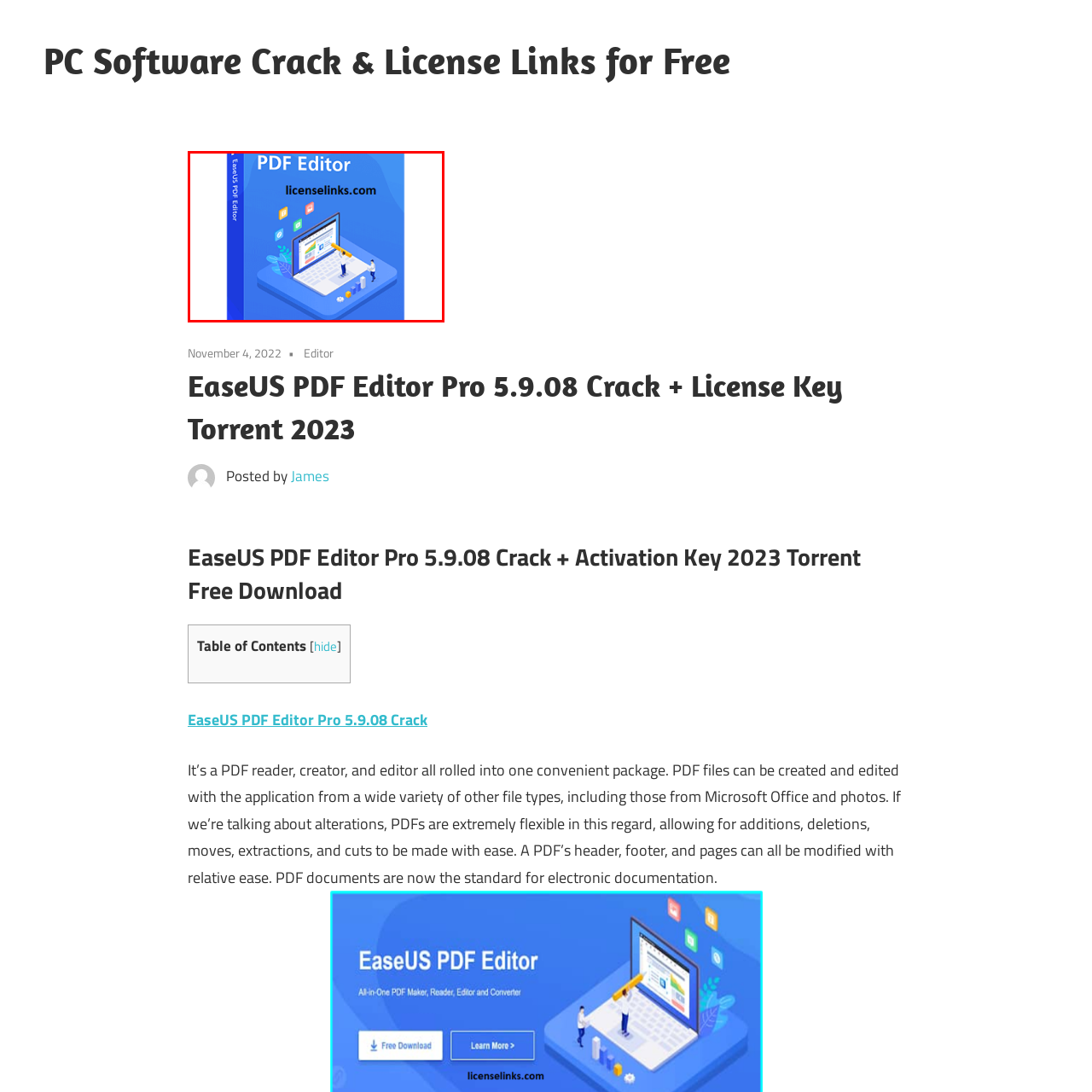Generate a detailed description of the image highlighted within the red border.

This image represents the product box for the "EaseUS PDF Editor Pro 5.9.08," highlighting its capabilities as a versatile PDF solution. The design features a vibrant blue background with a computer screen displaying a PDF editing interface, alongside icons symbolizing various editing functions. Two small figures, presumably users, are shown interacting with the application, emphasizing its user-friendly nature. Prominently placed at the top is the product name "PDF Editor," alongside a website link "license links.com" for accessing more information or downloads. This visual encapsulates the features of the software, which is designed for efficient PDF creation, editing, and management, making it a valuable tool for users in professional and personal settings.